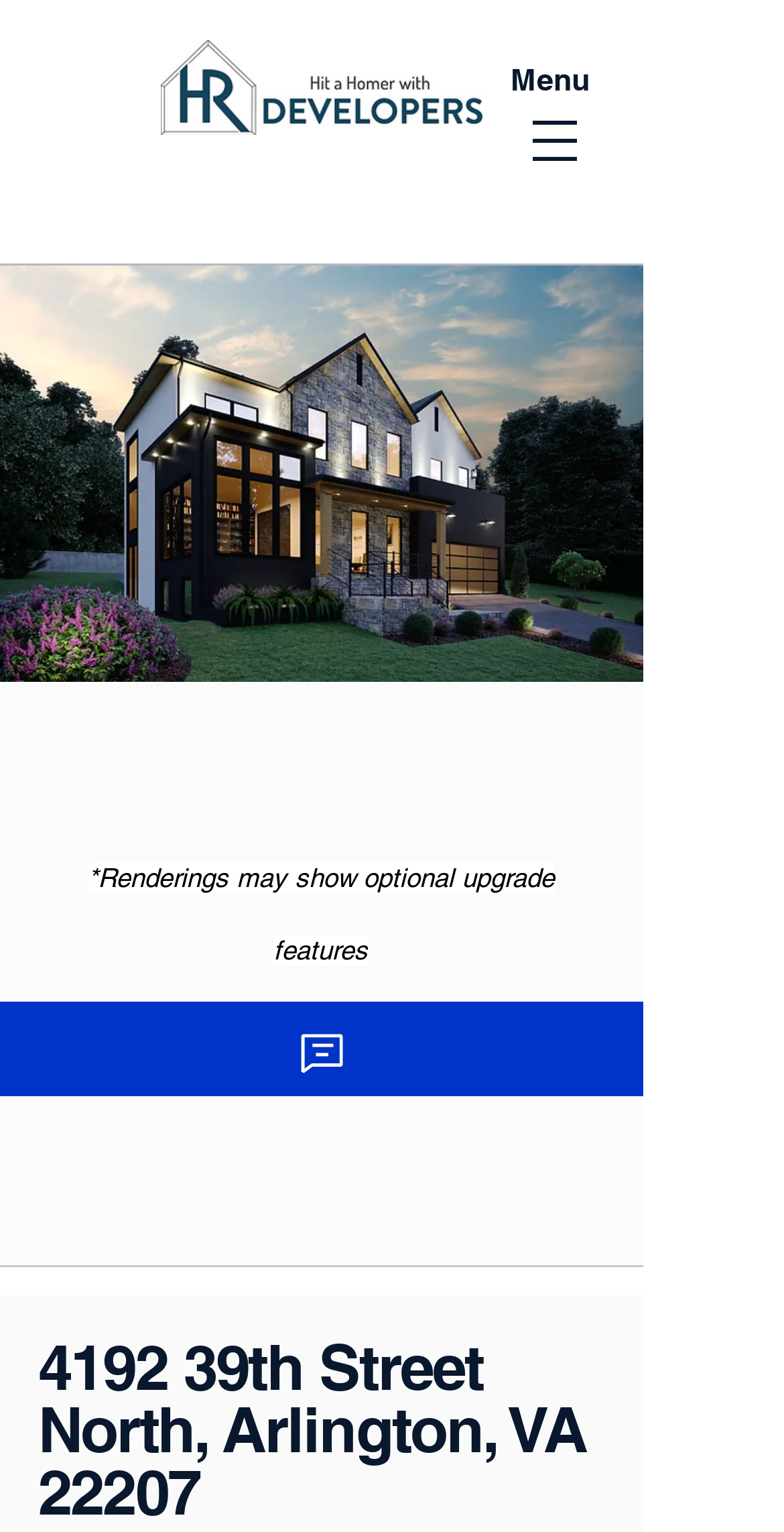For the given element description parent_node: Menu aria-label="Open navigation menu", determine the bounding box coordinates of the UI element. The coordinates should follow the format (top-left x, top-left y, bottom-right x, bottom-right y) and be within the range of 0 to 1.

[0.664, 0.074, 0.749, 0.11]